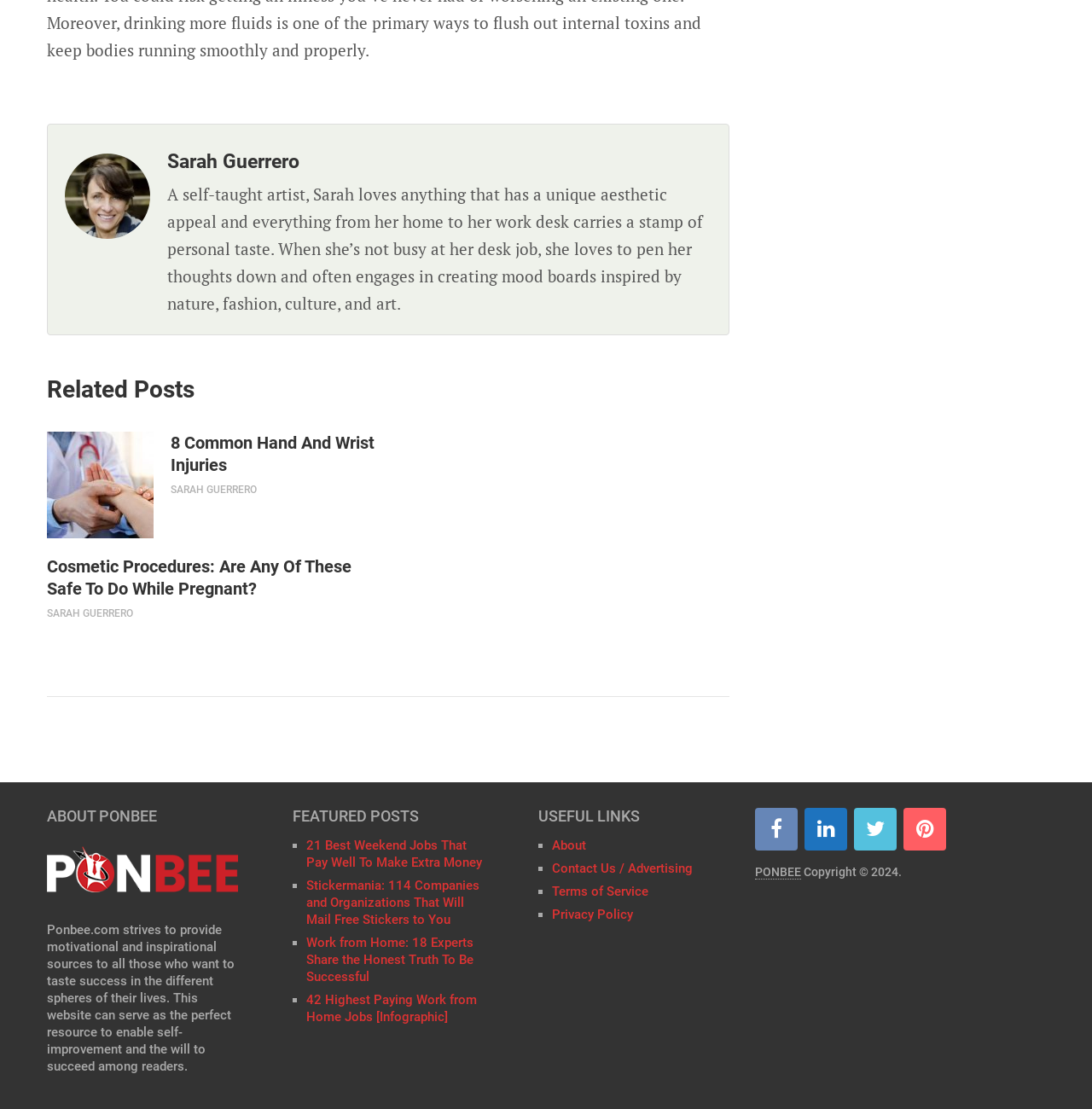Please determine the bounding box coordinates of the element to click on in order to accomplish the following task: "Contact us through the link". Ensure the coordinates are four float numbers ranging from 0 to 1, i.e., [left, top, right, bottom].

None